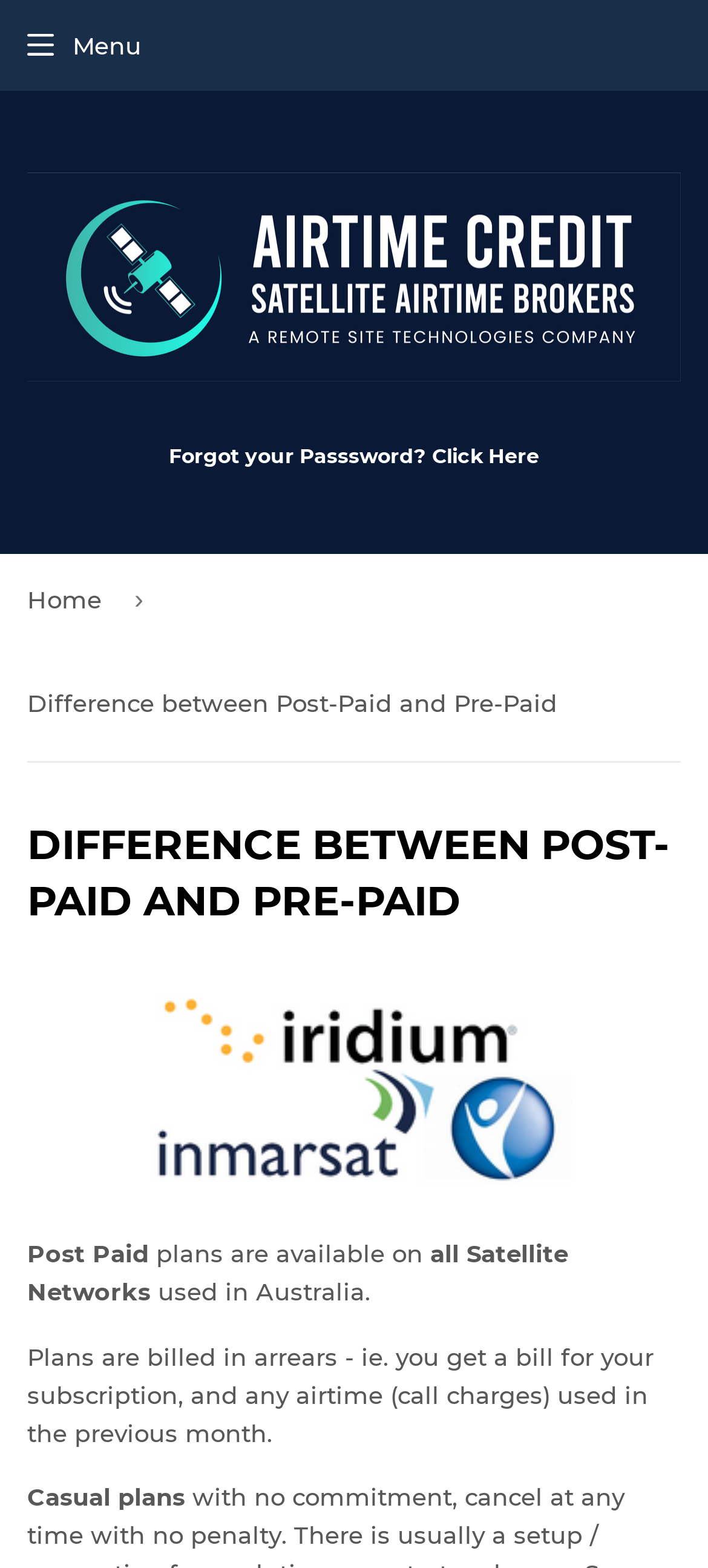What type of plans are available on all Satellite Networks?
Please answer the question with a detailed and comprehensive explanation.

Based on the webpage content, it is mentioned that 'Post Paid plans are available on all Satellite Networks used in Australia.' This information is provided in the static text elements [148], [149], and [151] which describe the availability of Post Paid plans on all Satellite Networks.